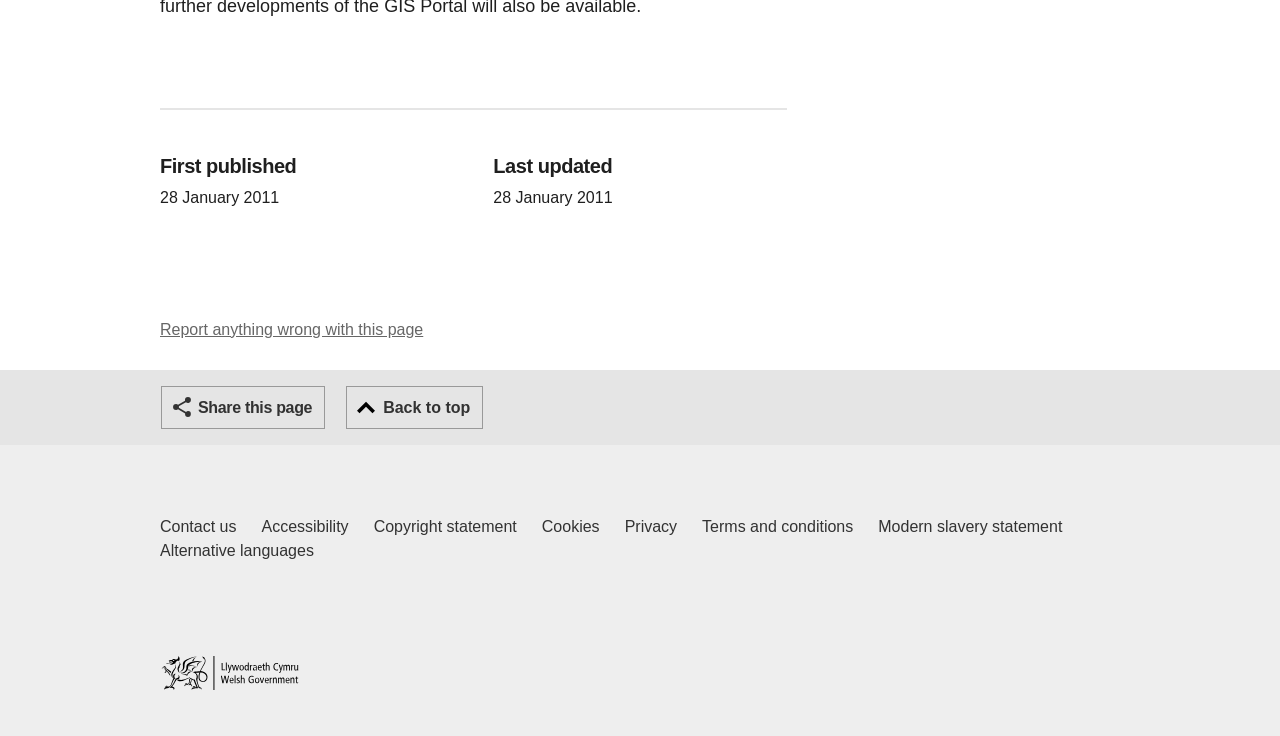Please indicate the bounding box coordinates of the element's region to be clicked to achieve the instruction: "Go back to top". Provide the coordinates as four float numbers between 0 and 1, i.e., [left, top, right, bottom].

[0.27, 0.525, 0.378, 0.583]